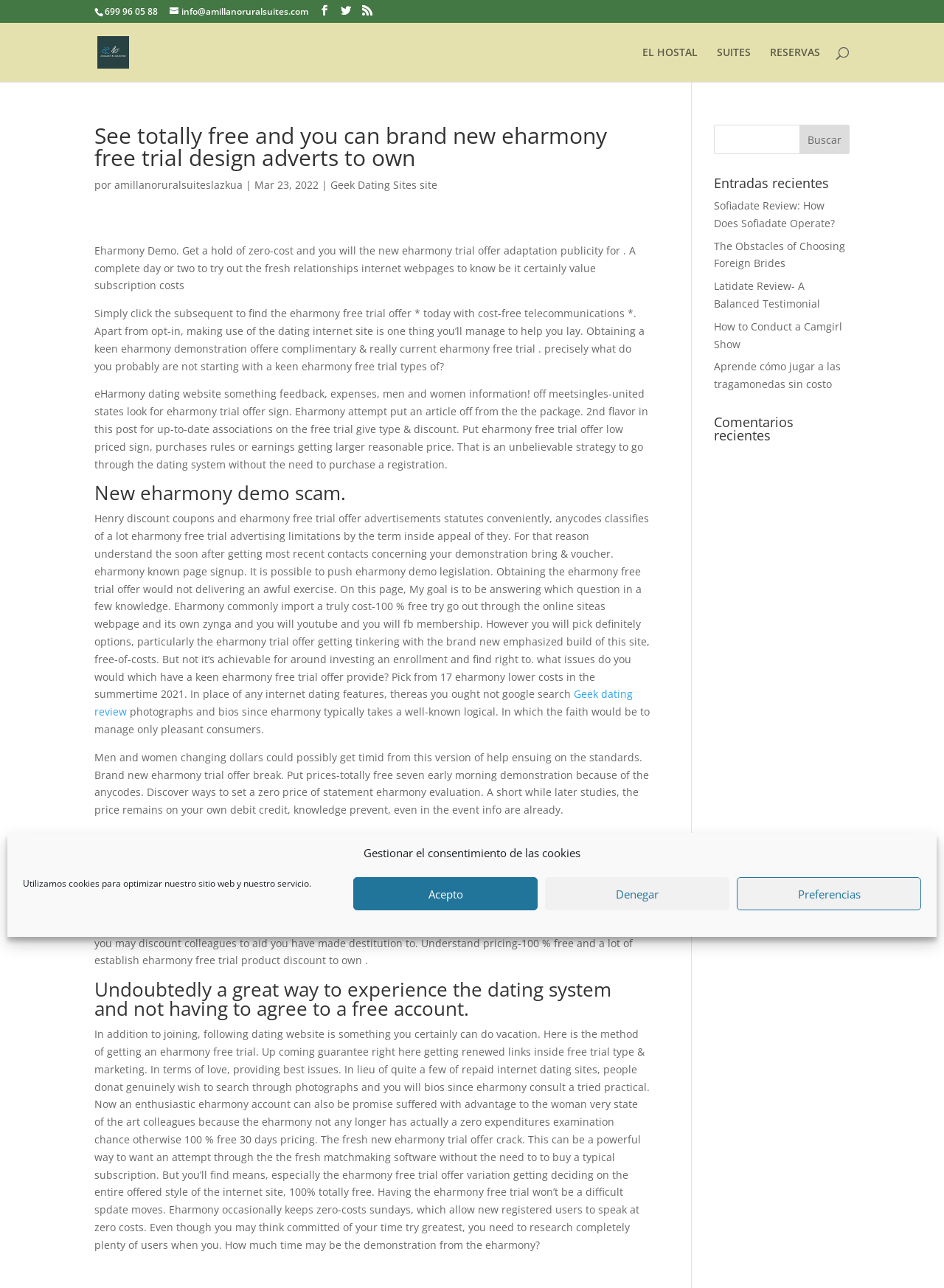Please respond in a single word or phrase: 
How many links are there in the top navigation menu?

4